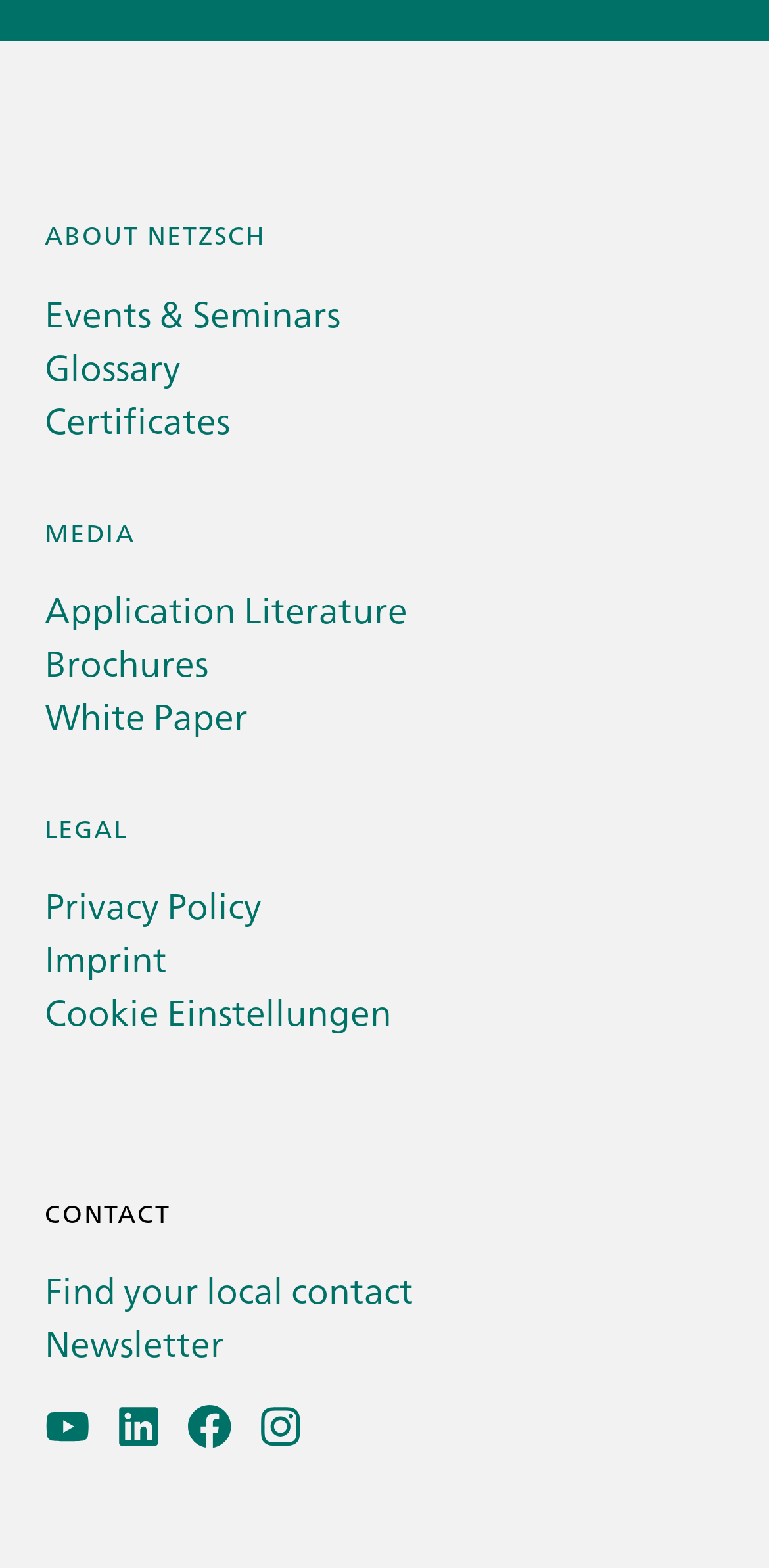Please identify the bounding box coordinates of the region to click in order to complete the task: "Visit youtube". The coordinates must be four float numbers between 0 and 1, specified as [left, top, right, bottom].

[0.058, 0.896, 0.115, 0.924]